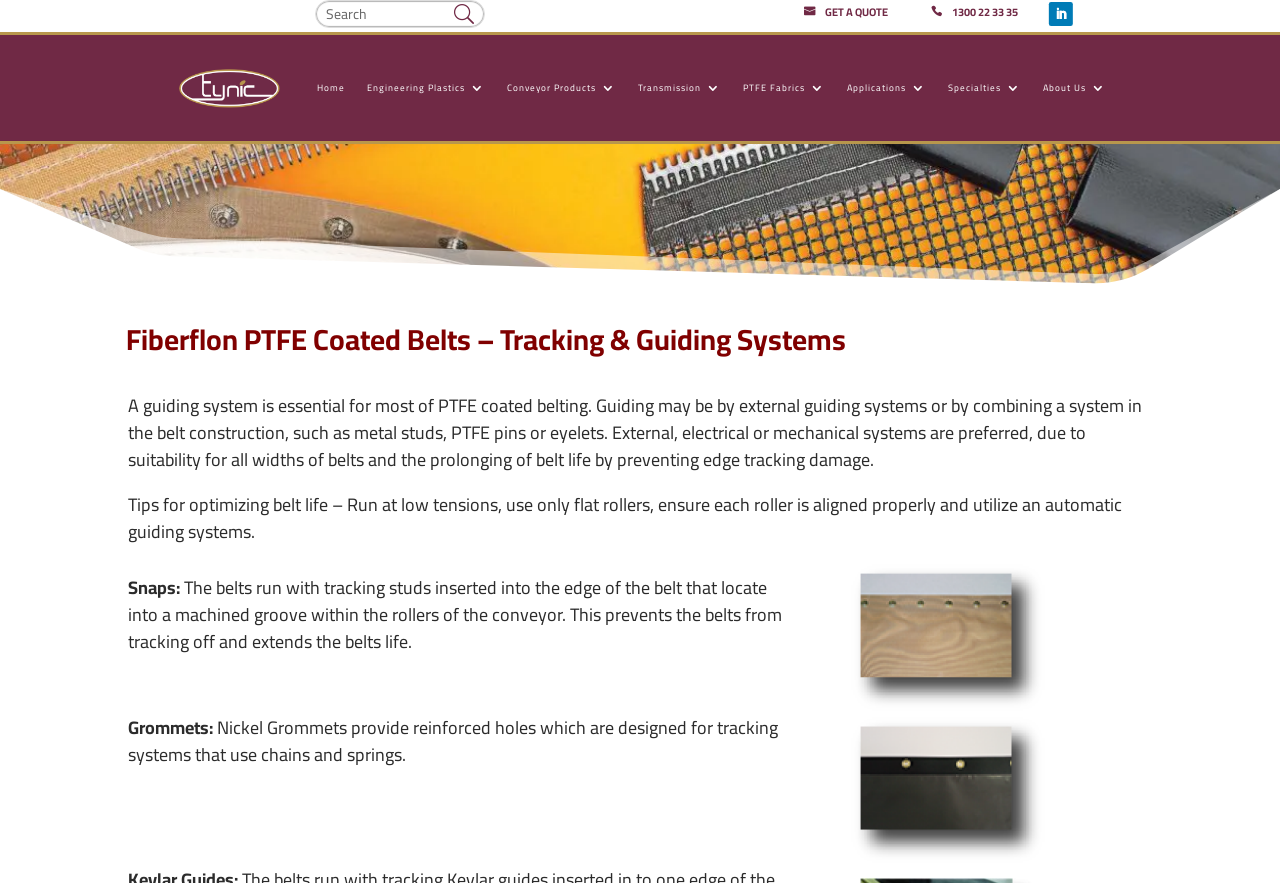Please identify the bounding box coordinates of the element's region that I should click in order to complete the following instruction: "Call the company". The bounding box coordinates consist of four float numbers between 0 and 1, i.e., [left, top, right, bottom].

[0.735, 0.006, 0.795, 0.031]